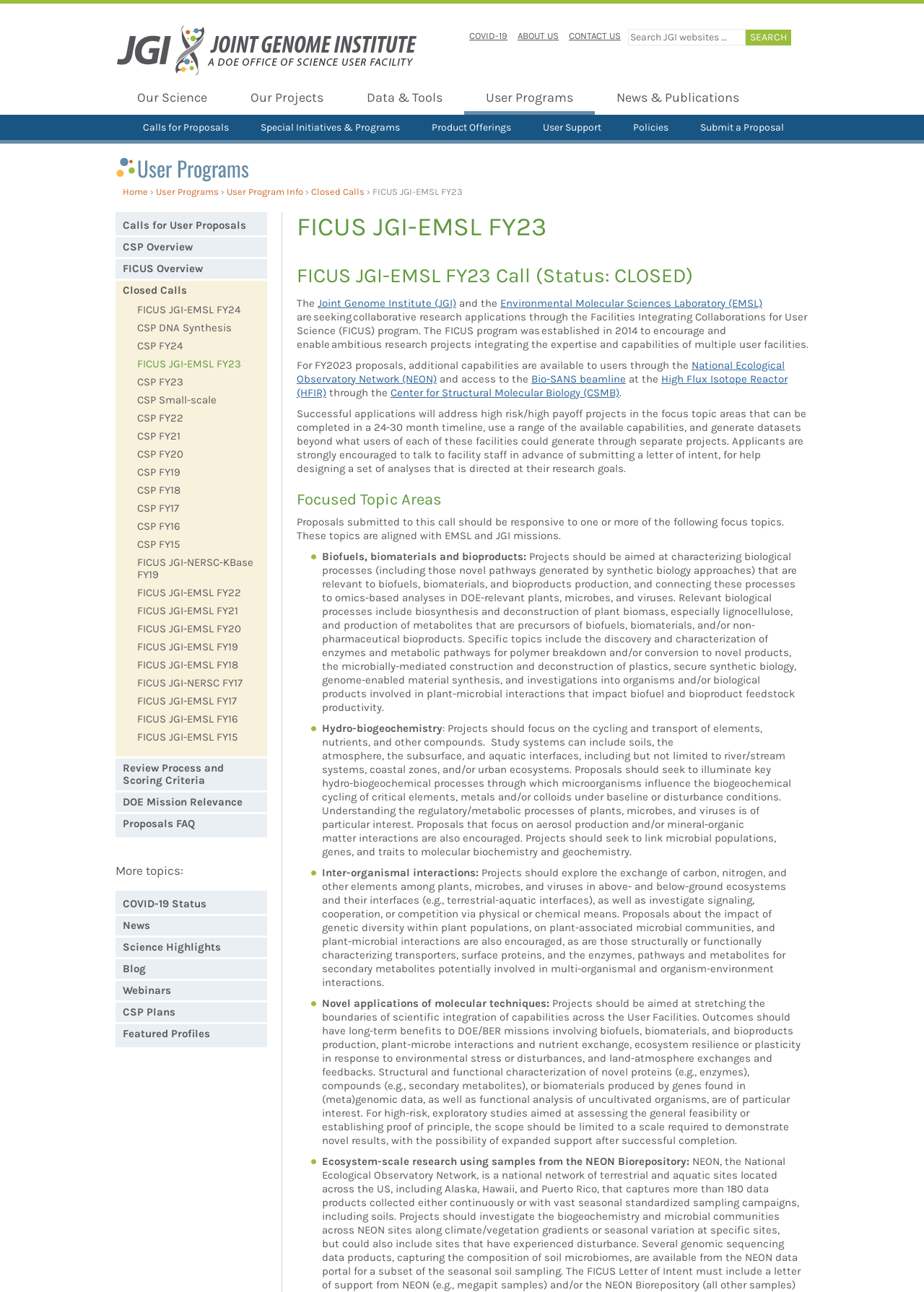Determine the coordinates of the bounding box that should be clicked to complete the instruction: "click the 'Home' link". The coordinates should be represented by four float numbers between 0 and 1: [left, top, right, bottom].

None